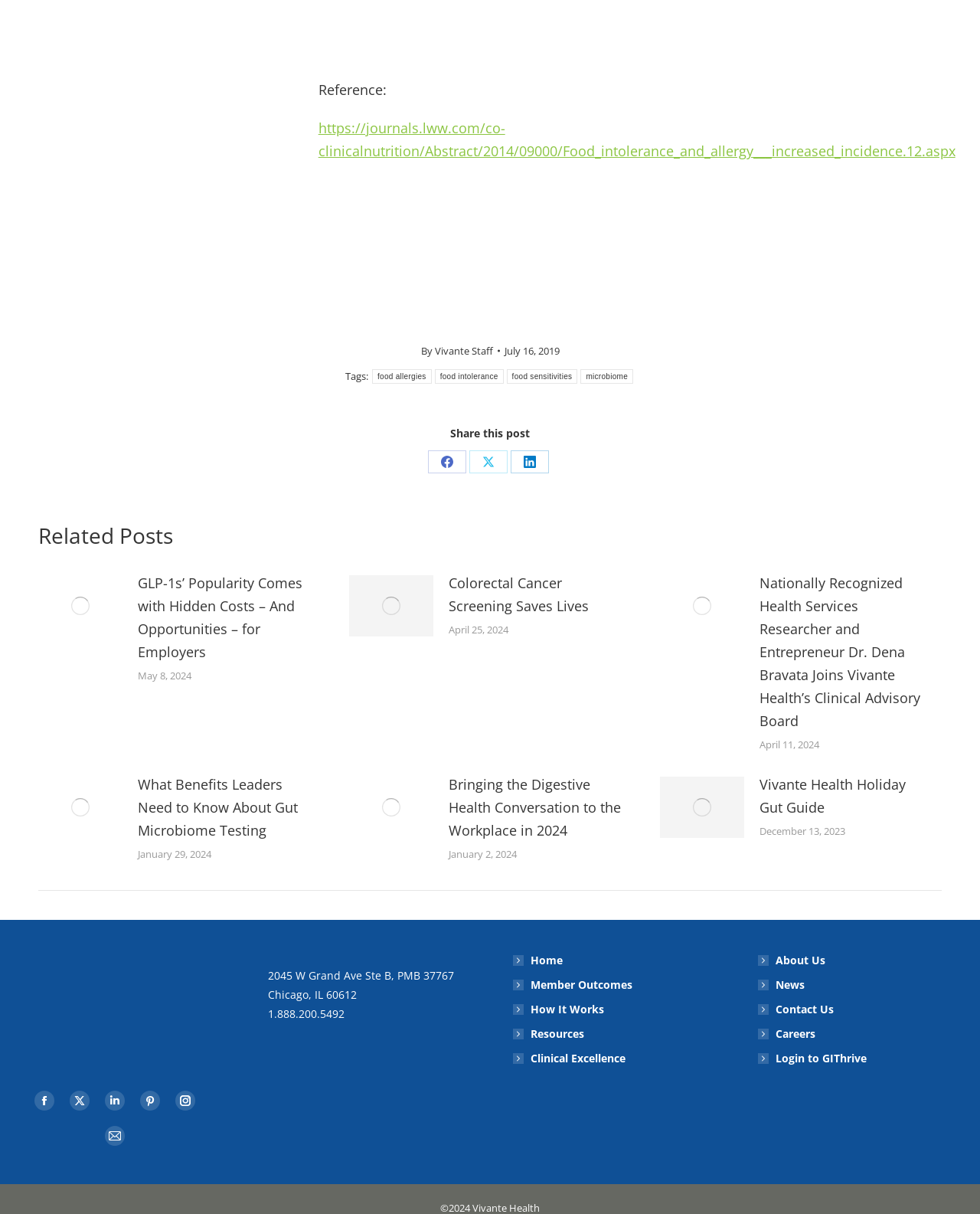What is the address of Vivante Health?
Please provide a comprehensive answer based on the details in the screenshot.

The address of Vivante Health is 2045 W Grand Ave Ste B, PMB 37767, Chicago, IL 60612, as indicated by the static text elements.